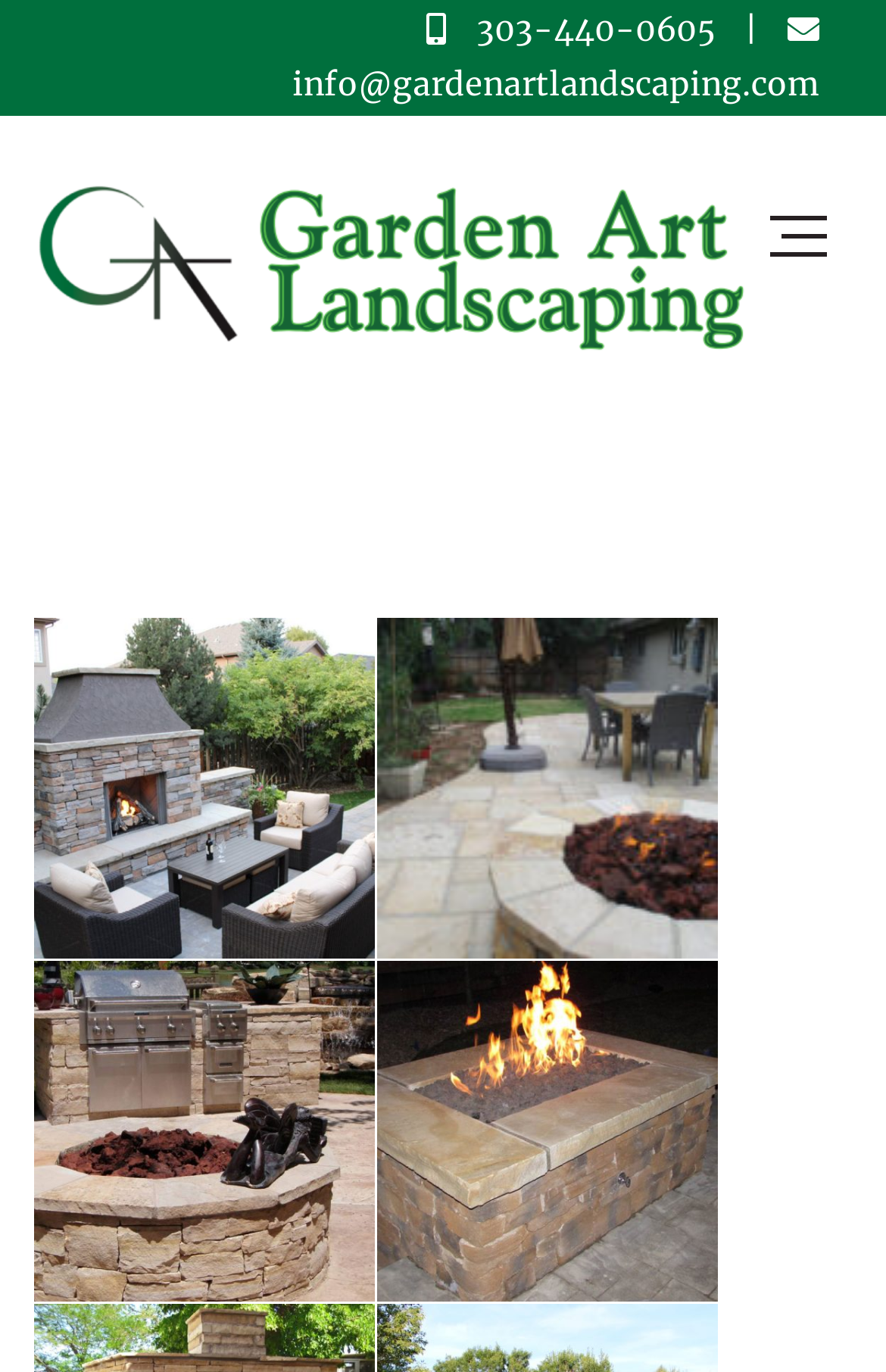Specify the bounding box coordinates of the region I need to click to perform the following instruction: "Click the button". The coordinates must be four float numbers in the range of 0 to 1, i.e., [left, top, right, bottom].

[0.867, 0.148, 0.936, 0.198]